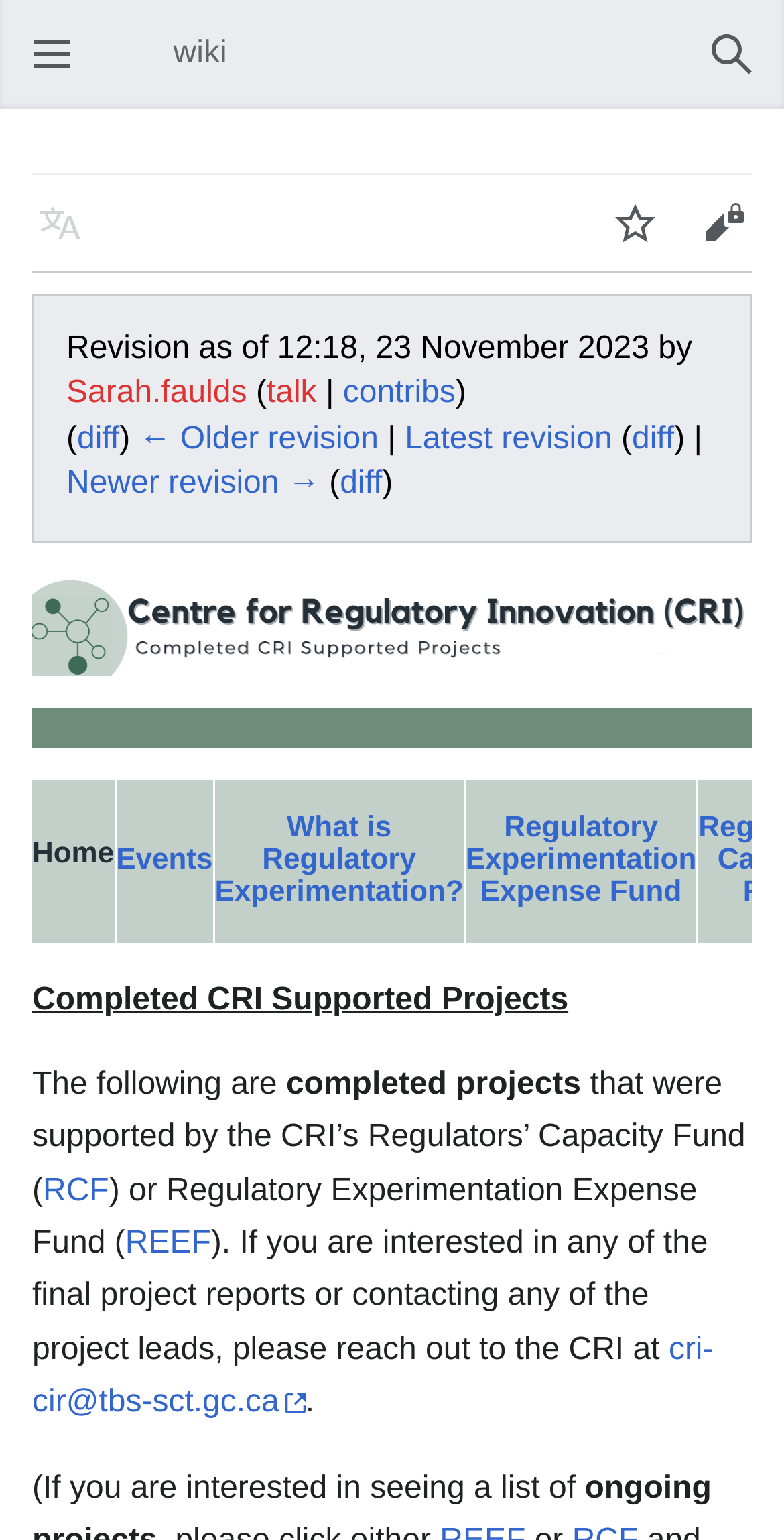Illustrate the webpage thoroughly, mentioning all important details.

This webpage is about CRI Supported Projects, specifically showcasing completed projects that were supported by the CRI’s Regulators’ Capacity Fund or Regulatory Experimentation Expense Fund. 

At the top left corner, there is a button to open the main menu. To the right of it, there is a navigation section for user navigation, which includes buttons for search, language, watch, and edit. Below this section, there is a line of text indicating the revision history of the page, including the date, time, and contributor's name.

The main content of the page is divided into two sections. The top section has a table with four grid cells, each containing a link to a different topic: Home, Events, What is Regulatory Experimentation?, and Regulatory Experimentation Expense Fund.

Below the table, there is a heading that reads "Completed CRI Supported Projects" followed by a paragraph of text explaining that the listed projects were supported by the CRI’s Regulators’ Capacity Fund or Regulatory Experimentation Expense Fund. The text also invites users to reach out to the CRI for more information on the final project reports or to contact the project leads. There are links to the email address and abbreviations RCF and REEF throughout the text.